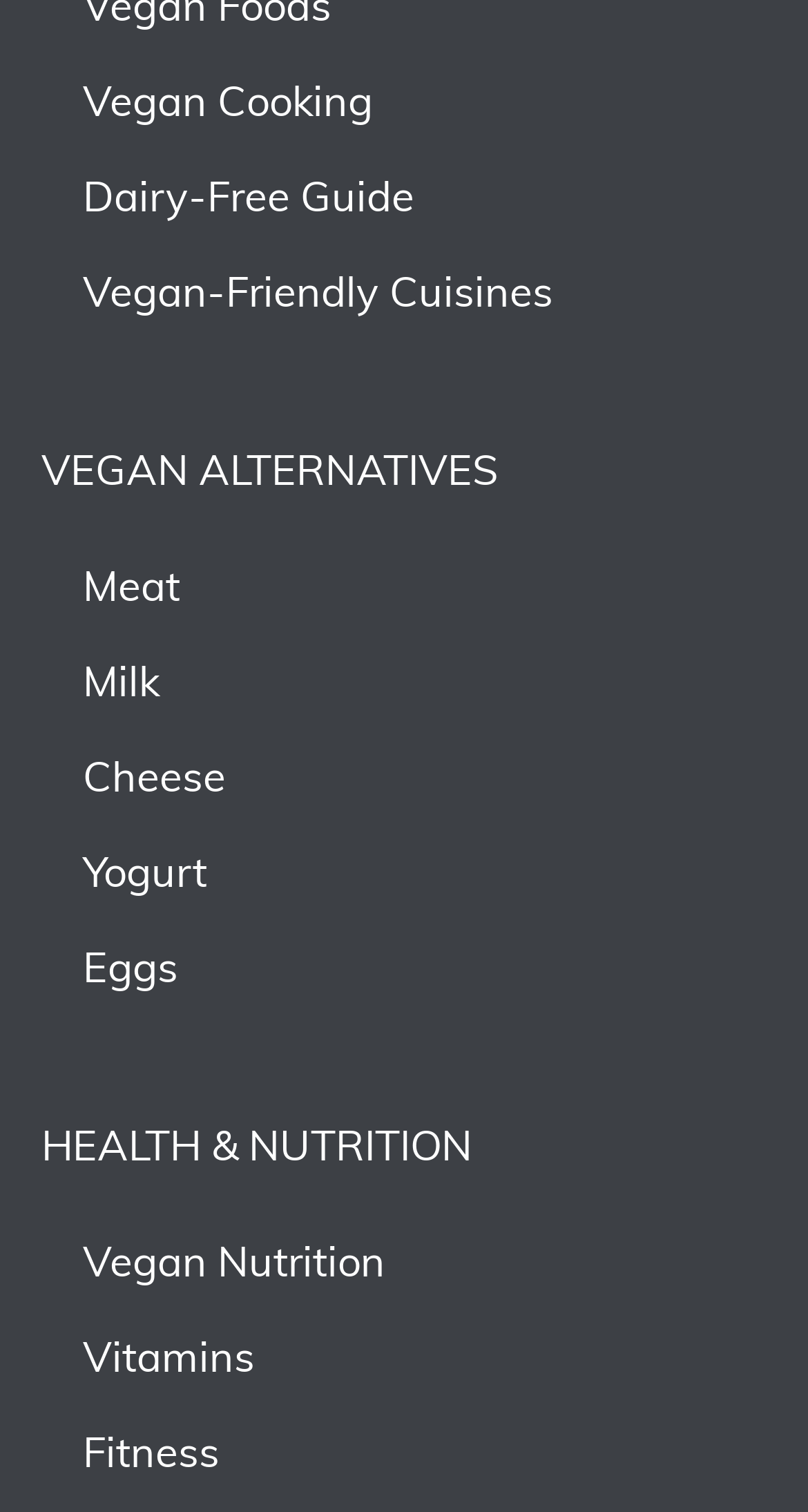What is the second vegan alternative?
Using the visual information, respond with a single word or phrase.

Milk